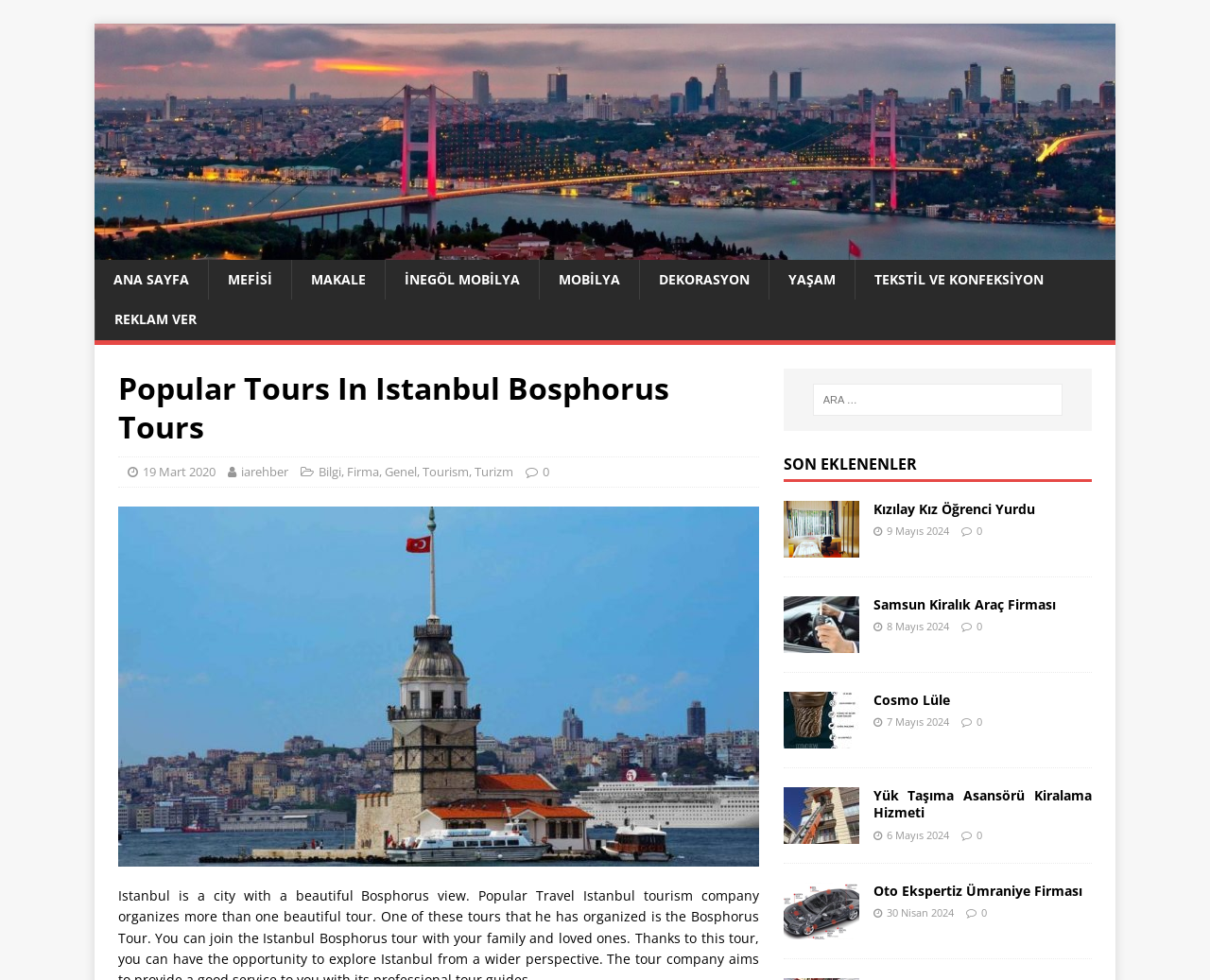Find the bounding box coordinates for the area that should be clicked to accomplish the instruction: "Click on Popular Tours In Istanbul Bosphorus Tours".

[0.098, 0.376, 0.627, 0.456]